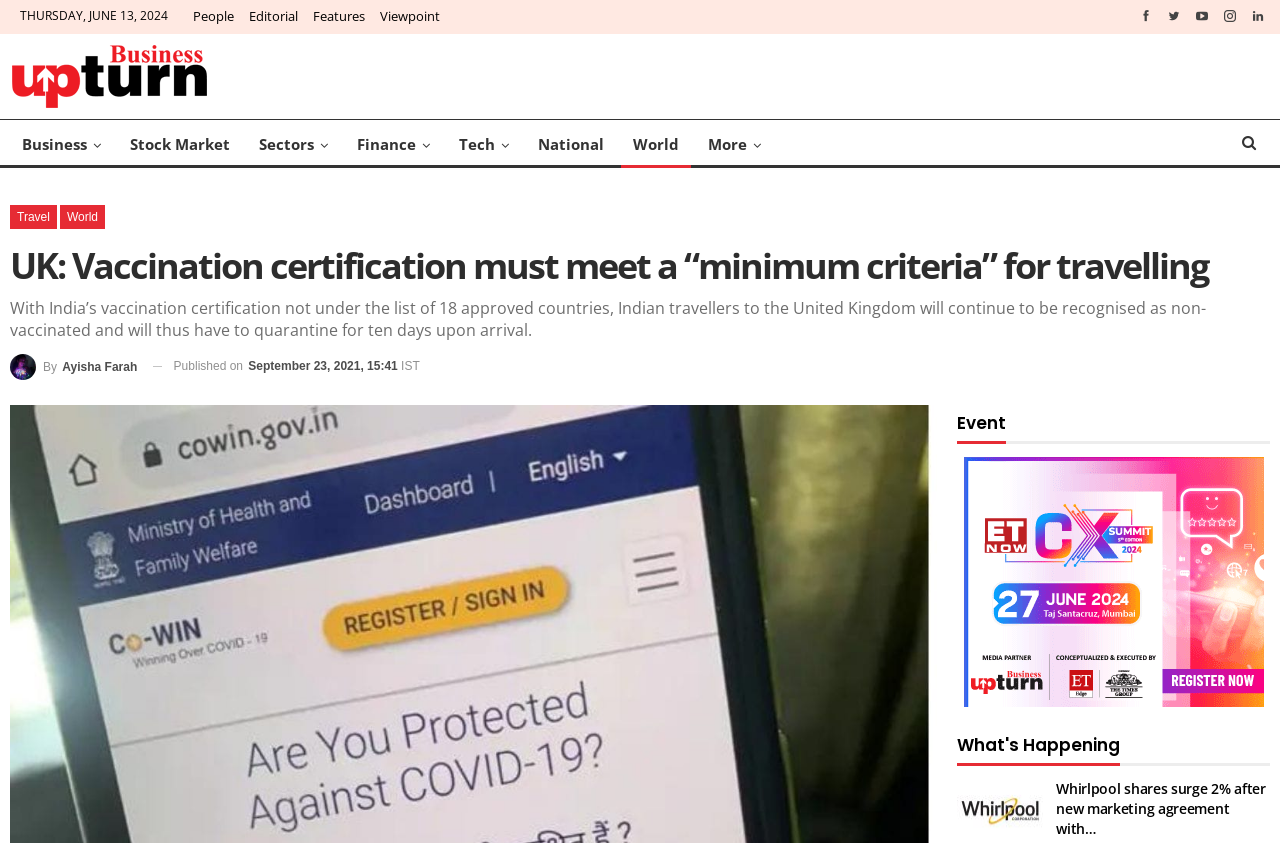Please provide the bounding box coordinates in the format (top-left x, top-left y, bottom-right x, bottom-right y). Remember, all values are floating point numbers between 0 and 1. What is the bounding box coordinate of the region described as: alt="ET Edge Ad"

[0.753, 0.678, 0.987, 0.699]